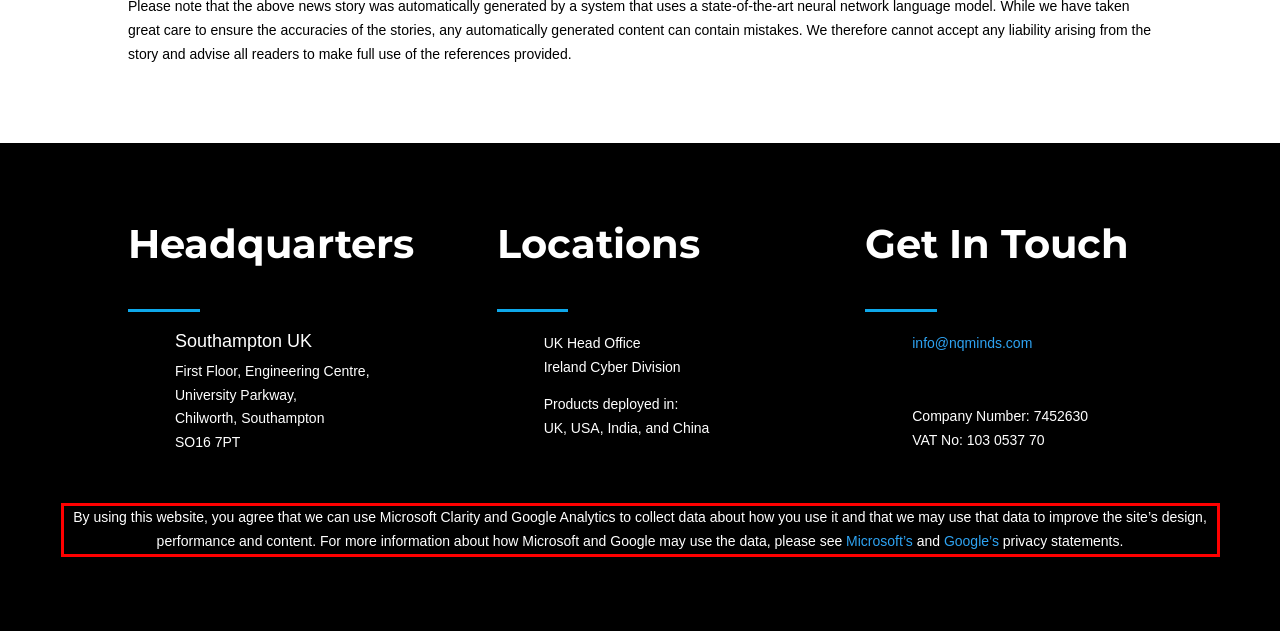Examine the screenshot of the webpage, locate the red bounding box, and generate the text contained within it.

By using this website, you agree that we can use Microsoft Clarity and Google Analytics to collect data about how you use it and that we may use that data to improve the site’s design, performance and content. For more information about how Microsoft and Google may use the data, please see Microsoft’s and Google’s privacy statements.